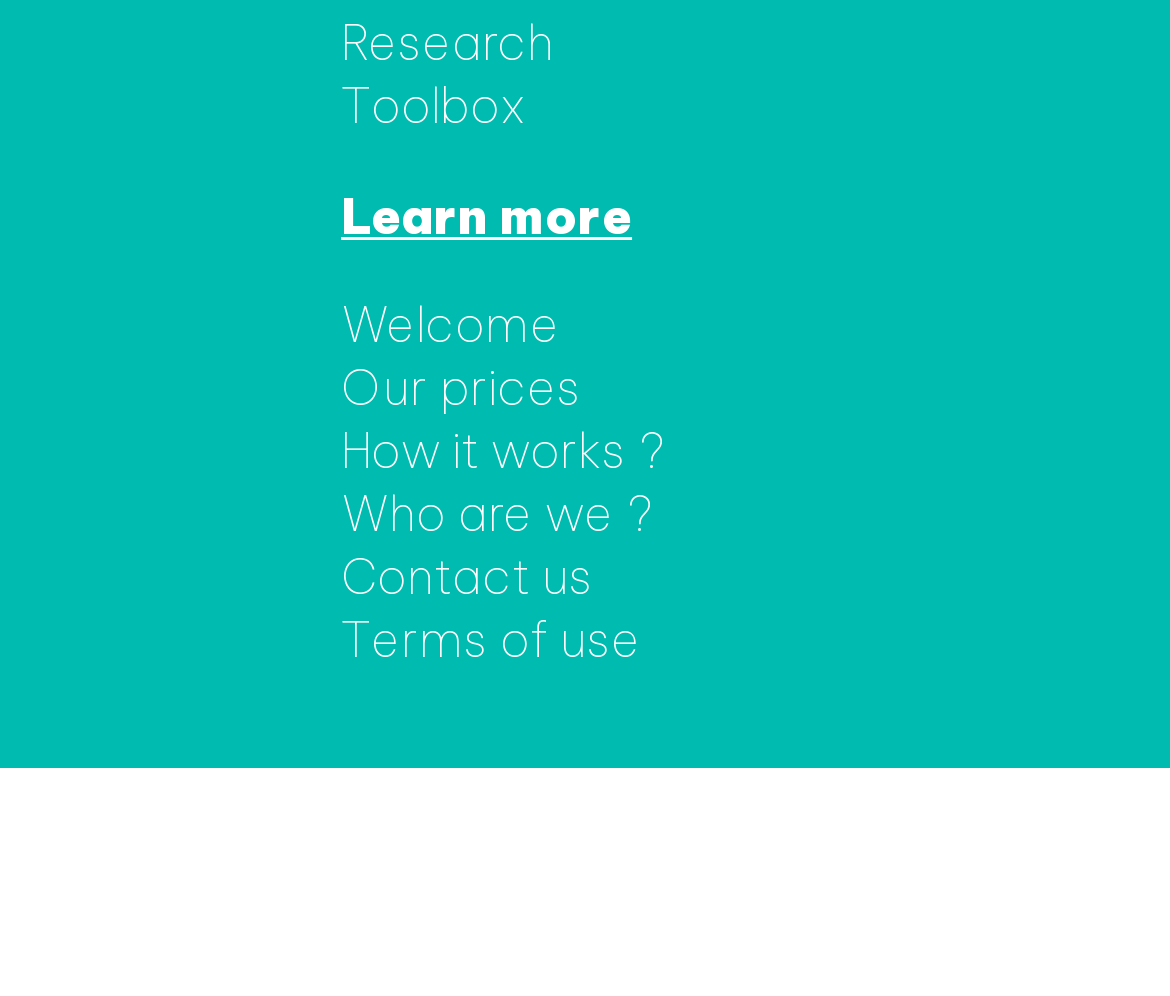Identify the bounding box coordinates for the UI element that matches this description: "Our prices".

[0.292, 0.358, 0.497, 0.419]